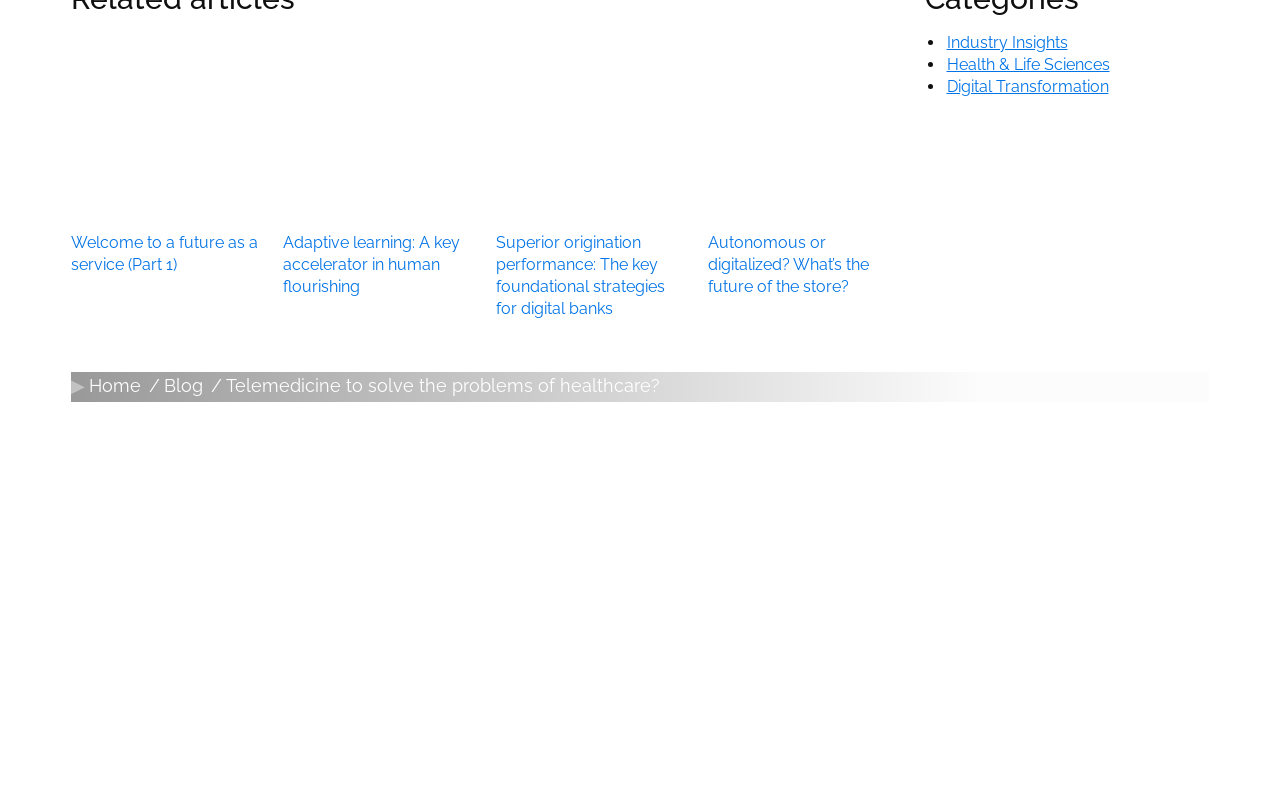Identify the bounding box coordinates of the region that needs to be clicked to carry out this instruction: "Explore the 'Artificial Intelligence' insights". Provide these coordinates as four float numbers ranging from 0 to 1, i.e., [left, top, right, bottom].

[0.5, 0.742, 0.614, 0.766]